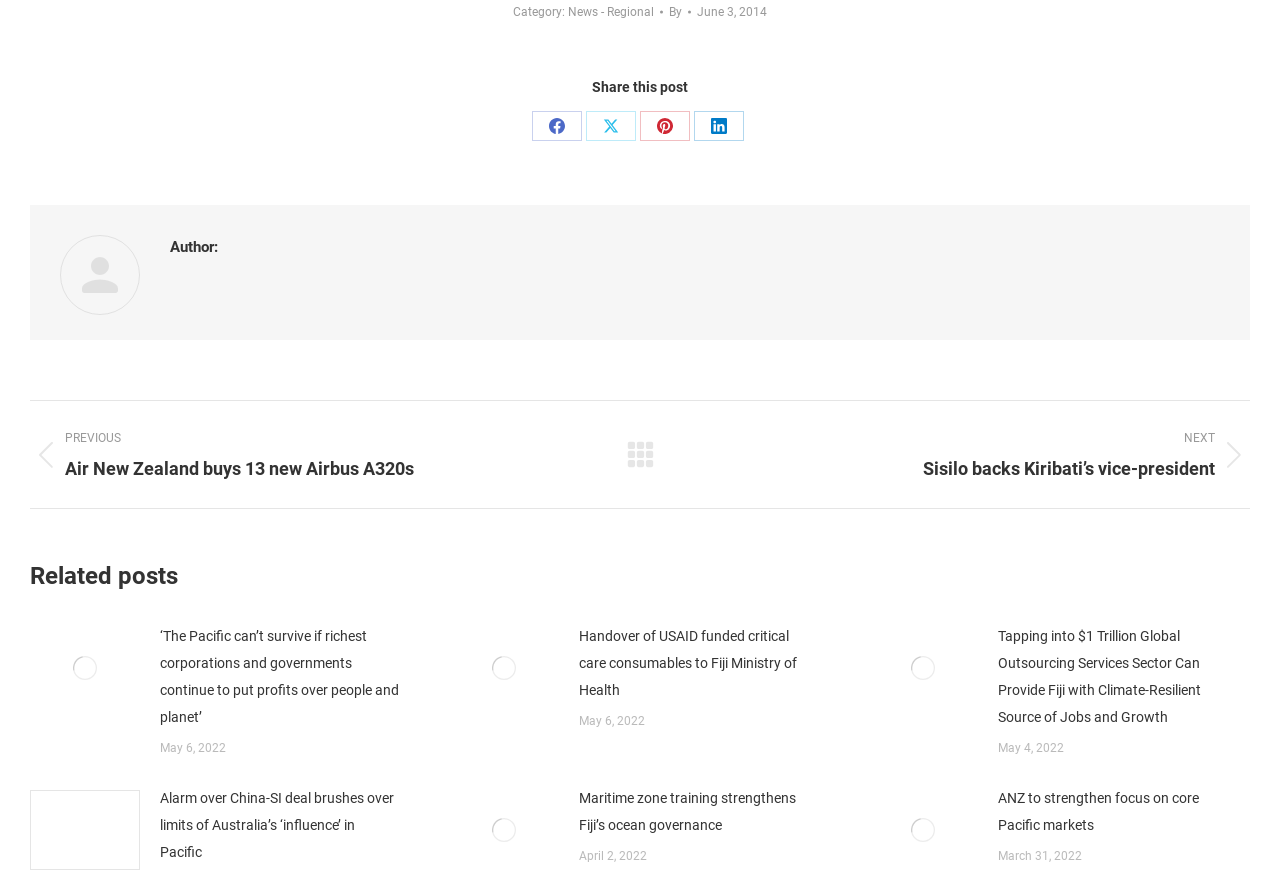Provide a thorough and detailed response to the question by examining the image: 
What is the date of the oldest related post?

The date of the oldest related post can be determined by looking at the 'time' elements within the 'article' elements. The oldest date mentioned is 'March 31, 2022', which corresponds to the related post with the title 'ANZ to strengthen focus on core Pacific markets'.